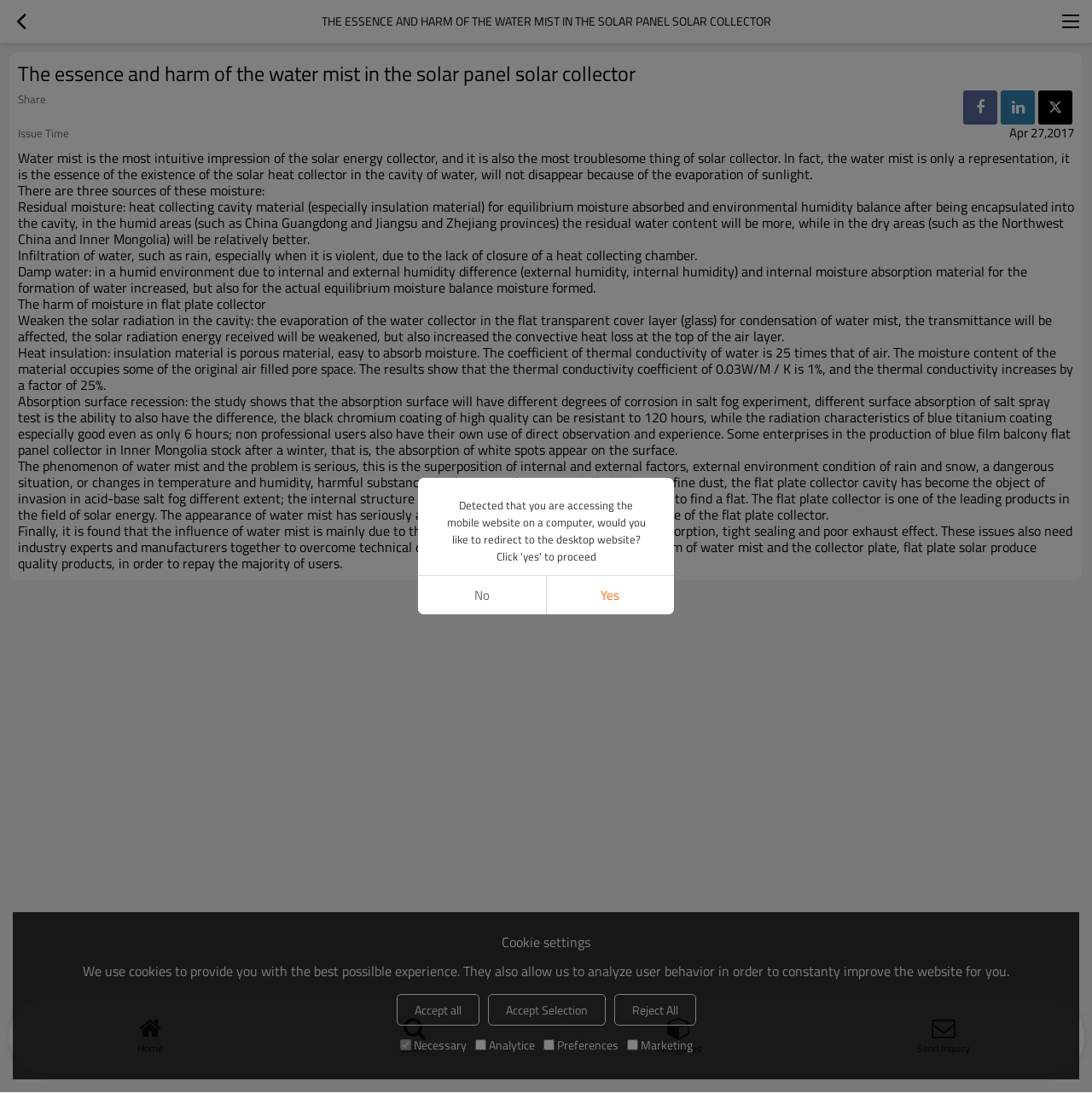Indicate the bounding box coordinates of the element that must be clicked to execute the instruction: "Go to the main navigation". The coordinates should be given as four float numbers between 0 and 1, i.e., [left, top, right, bottom].

[0.961, 0.0, 1.0, 0.039]